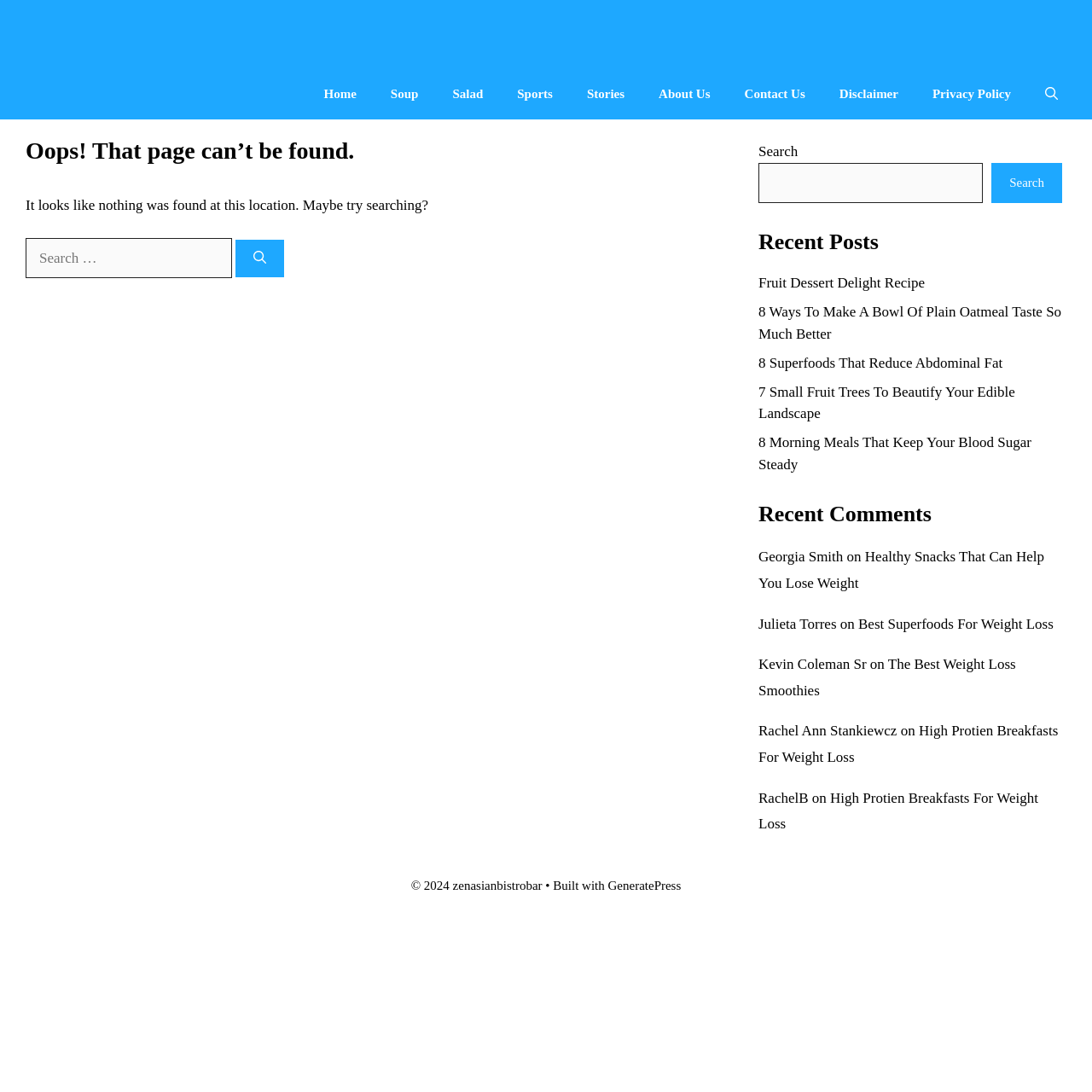Please reply with a single word or brief phrase to the question: 
What is the copyright year of the website?

2024